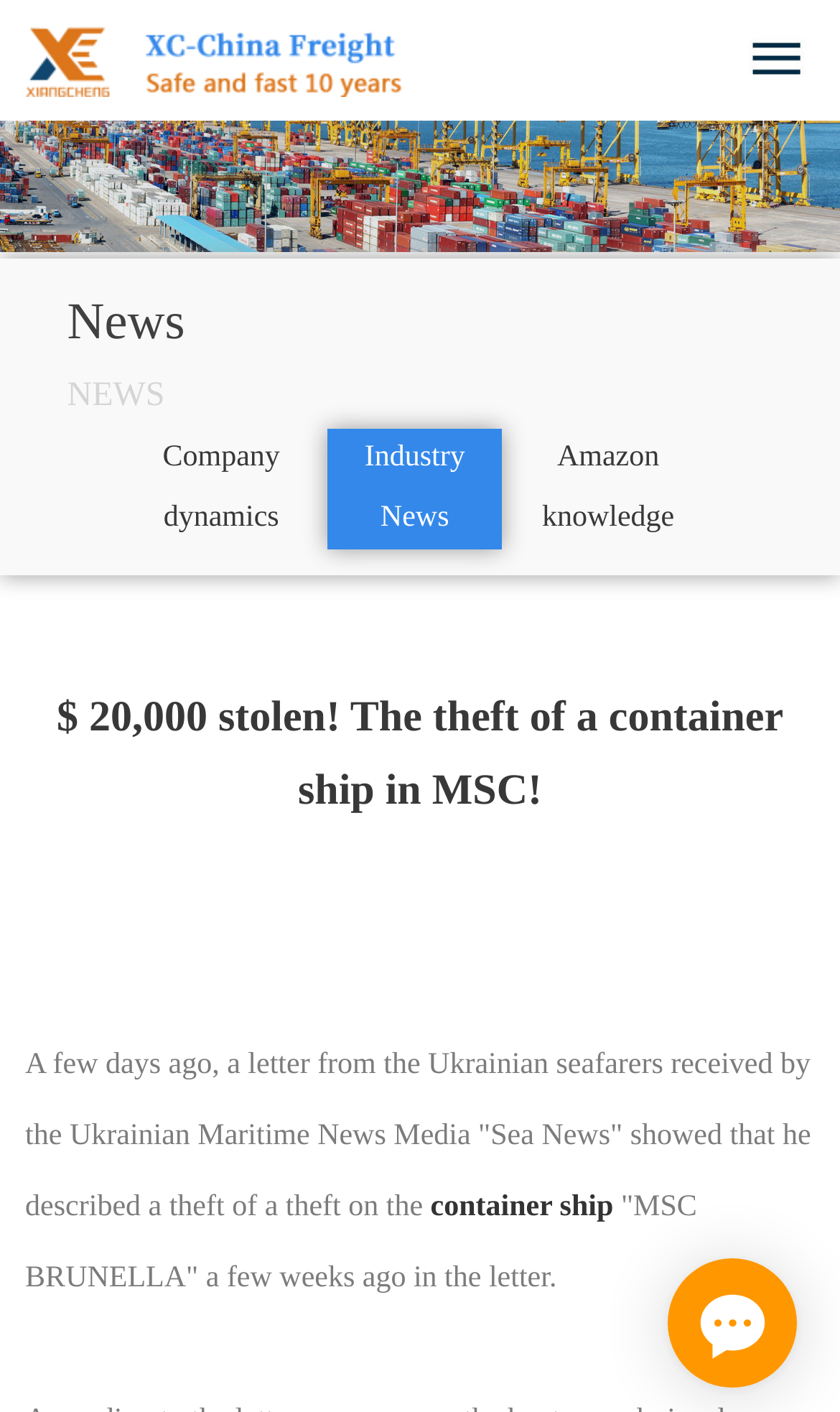What is the amount stolen from the container ship?
Answer the question with detailed information derived from the image.

The amount stolen from the container ship can be found in the title of the webpage, which is '$20,000 stolen! The theft of a container ship in MSC!'.